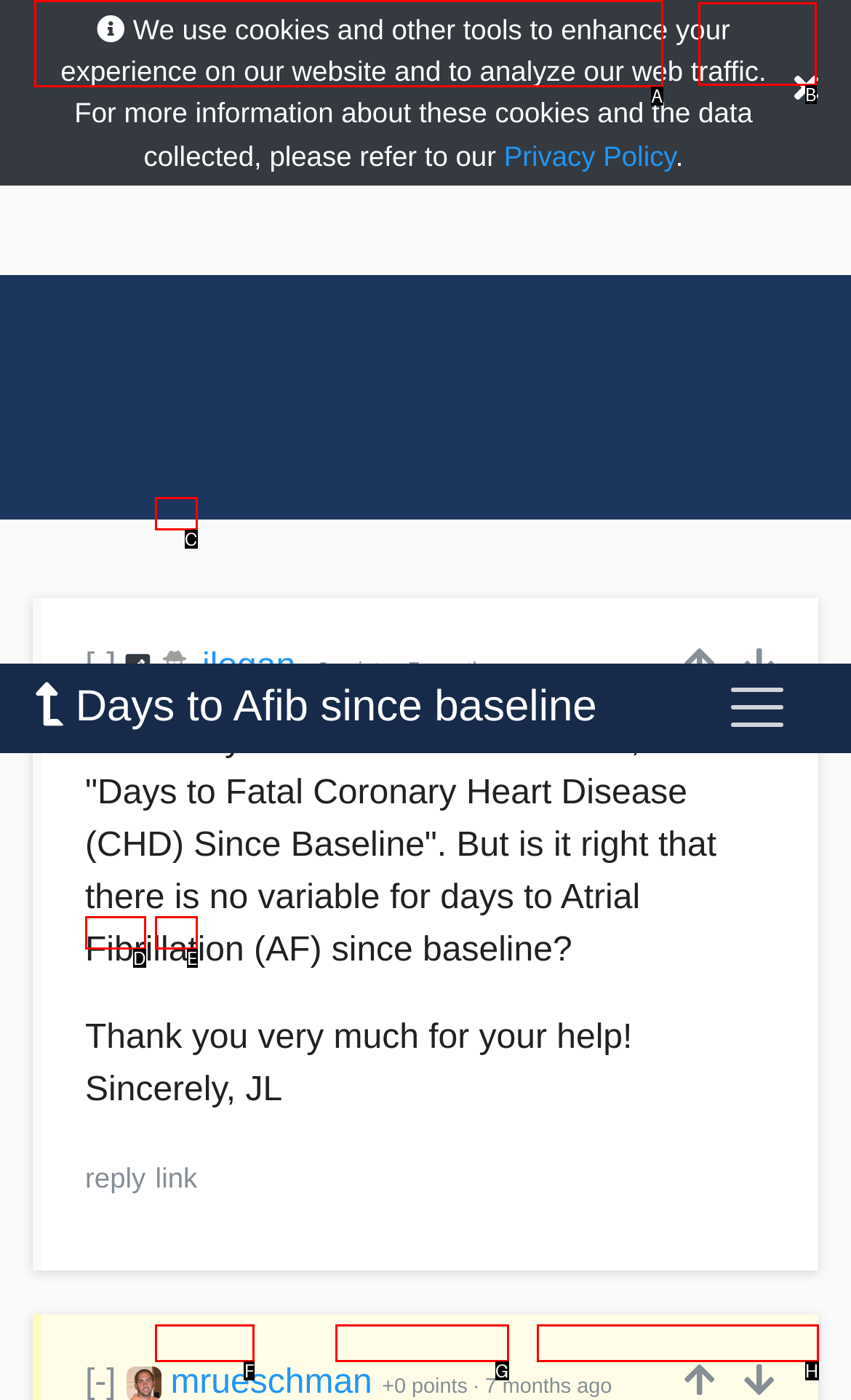Choose the letter of the UI element necessary for this task: Click on 'Days to Afib since baseline'
Answer with the correct letter.

A